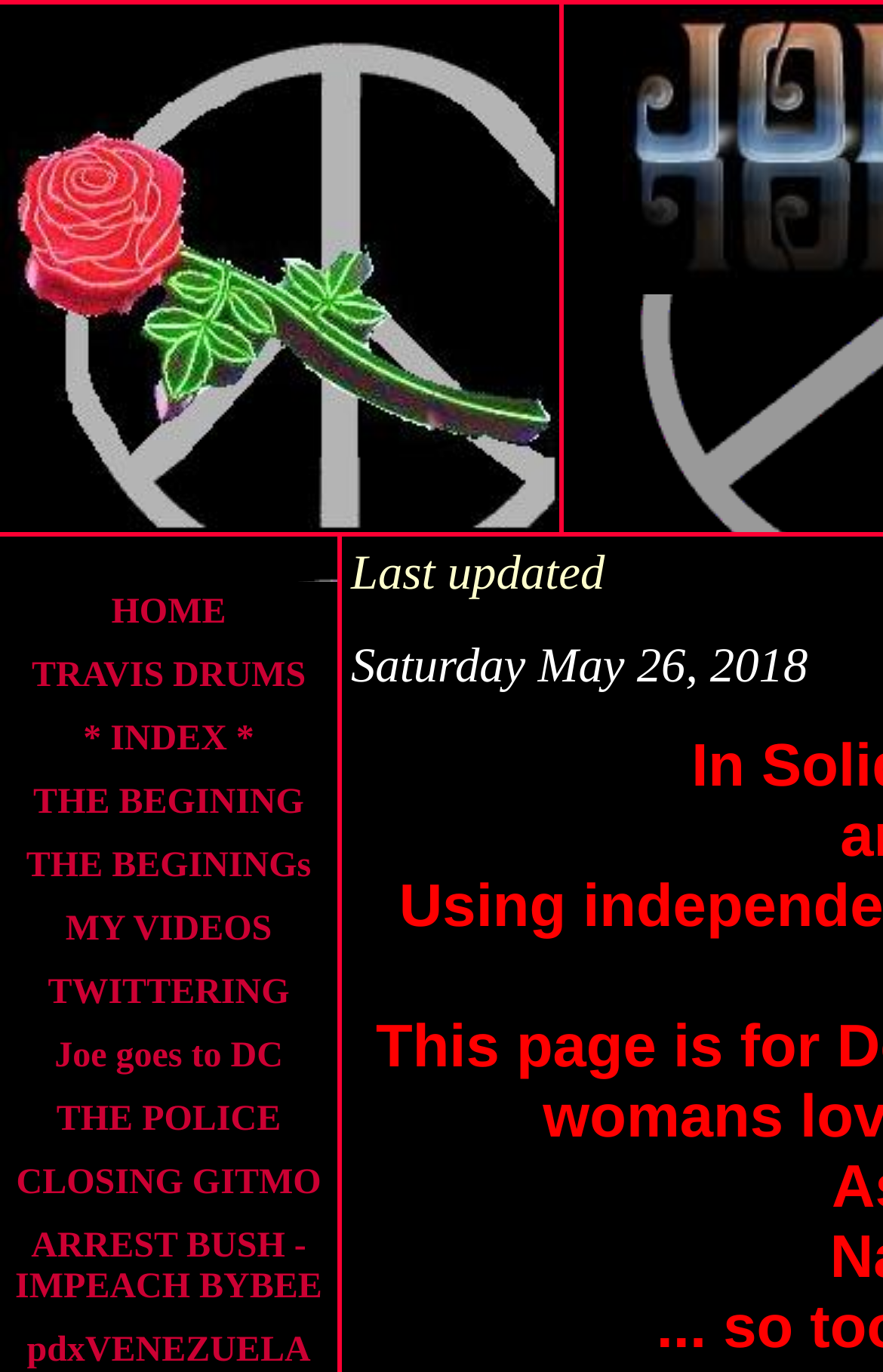Please give the bounding box coordinates of the area that should be clicked to fulfill the following instruction: "Click on HOME". The coordinates should be in the format of four float numbers from 0 to 1, i.e., [left, top, right, bottom].

[0.126, 0.432, 0.256, 0.46]